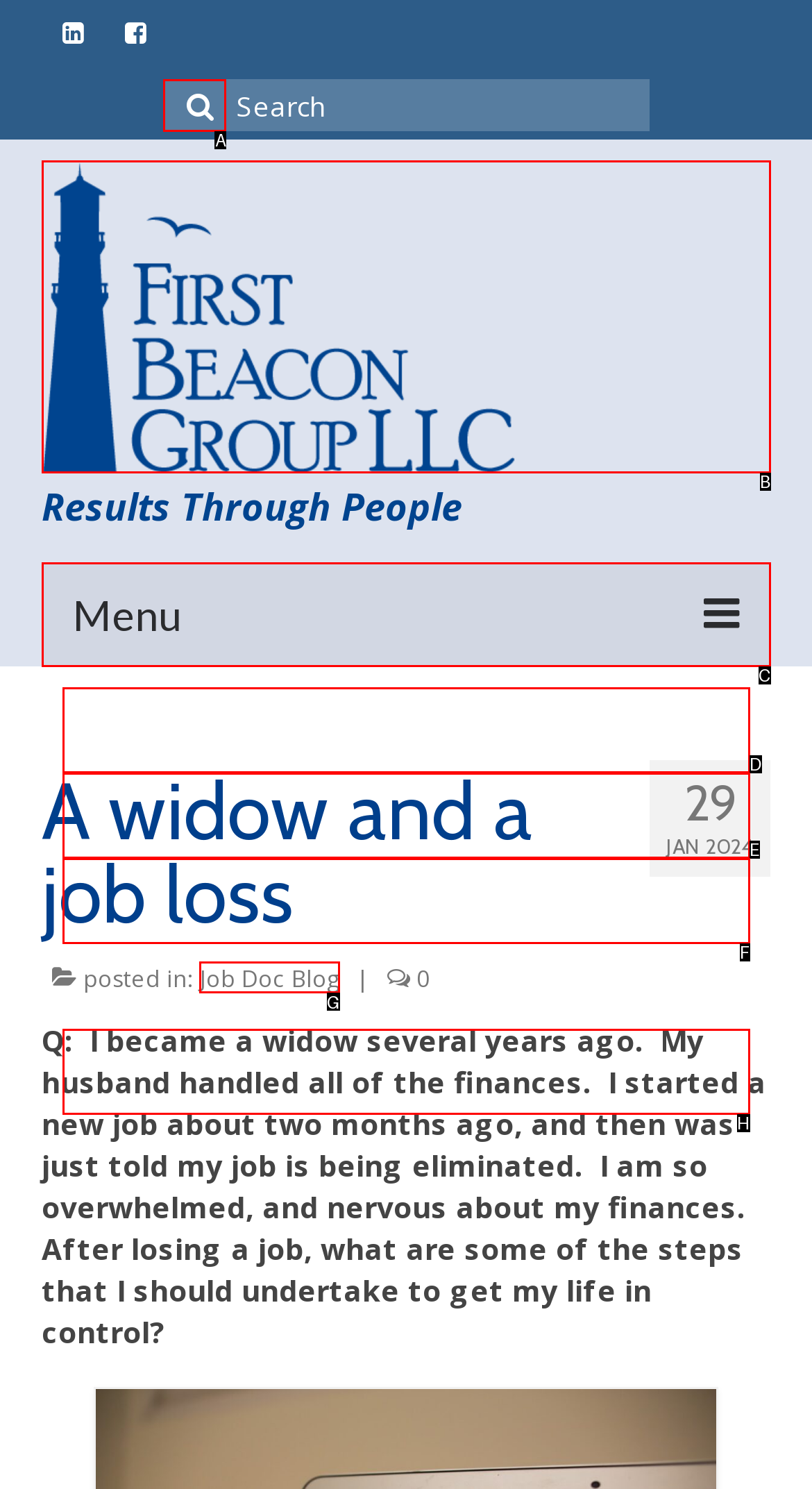Specify which element within the red bounding boxes should be clicked for this task: Share on Facebook Respond with the letter of the correct option.

None